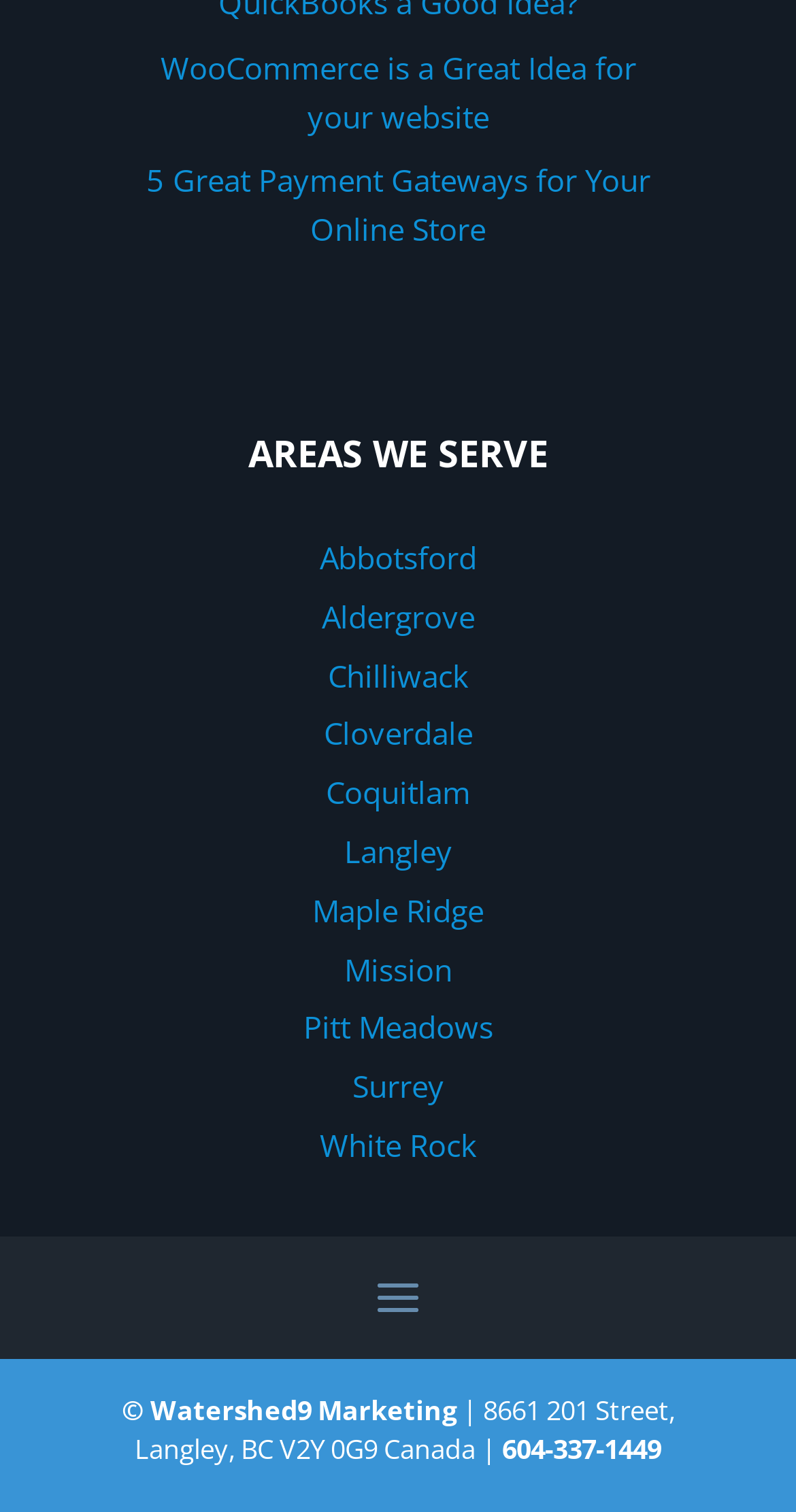Please answer the following question using a single word or phrase: 
What is the topic of the first link?

WooCommerce